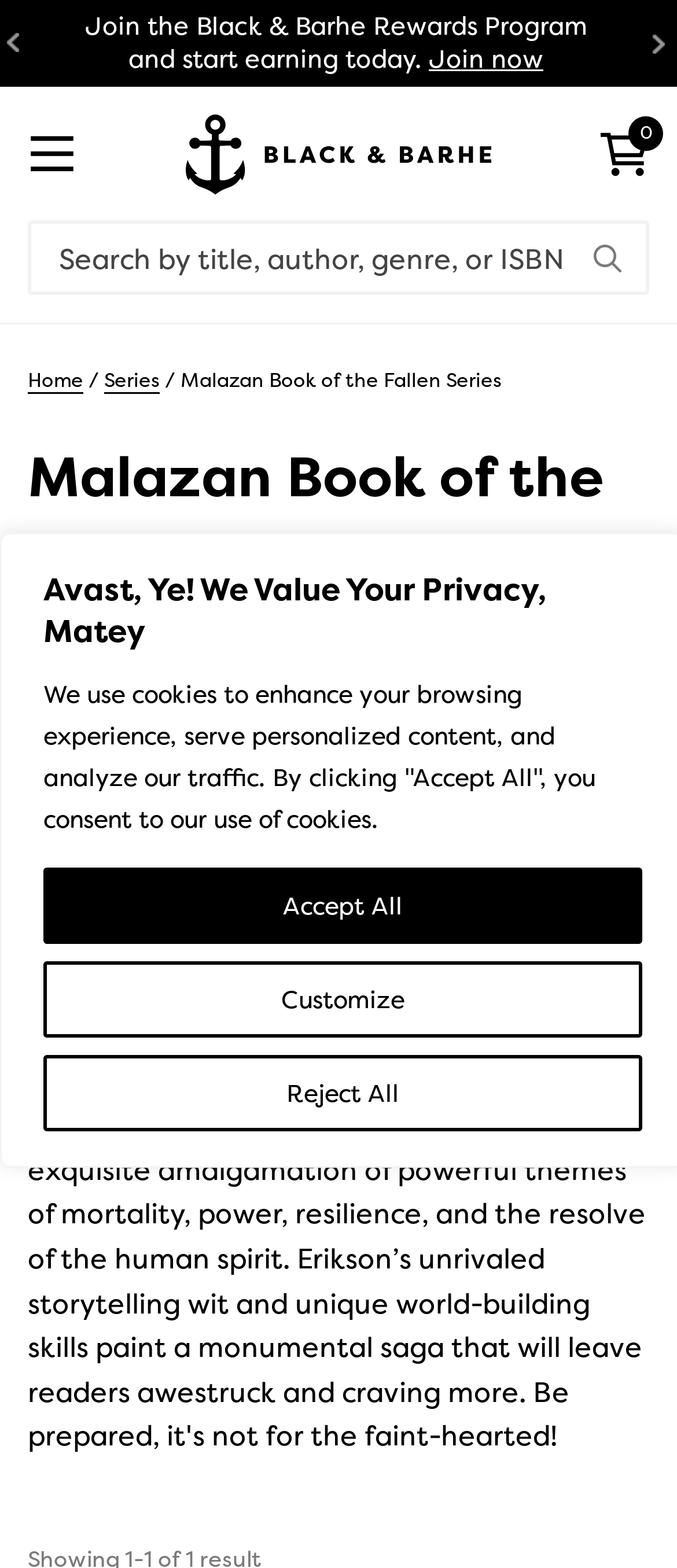Provide the bounding box coordinates of the section that needs to be clicked to accomplish the following instruction: "View author: Steven Erikson."

[0.095, 0.389, 0.359, 0.412]